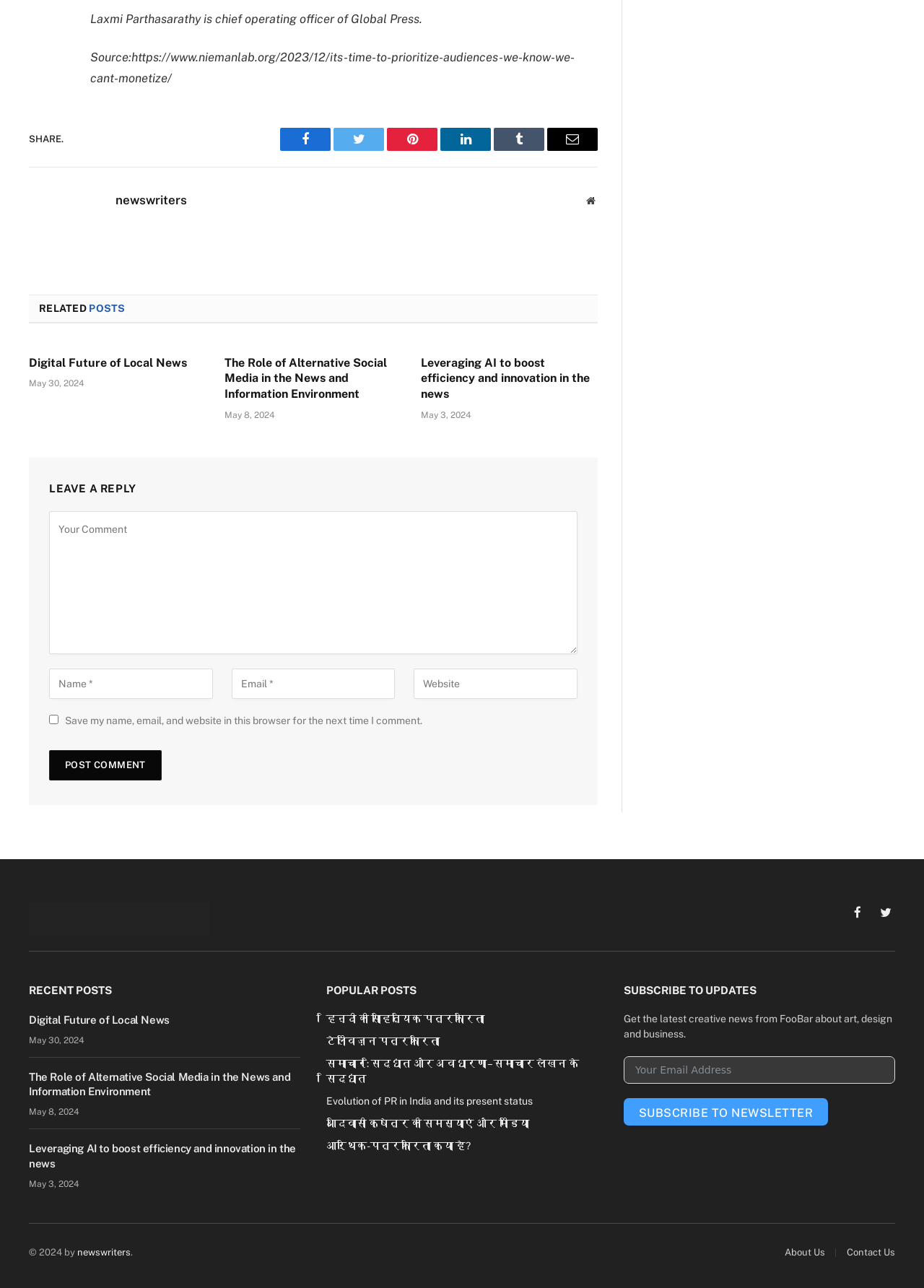Provide a one-word or brief phrase answer to the question:
How many popular posts are listed on the webpage?

6